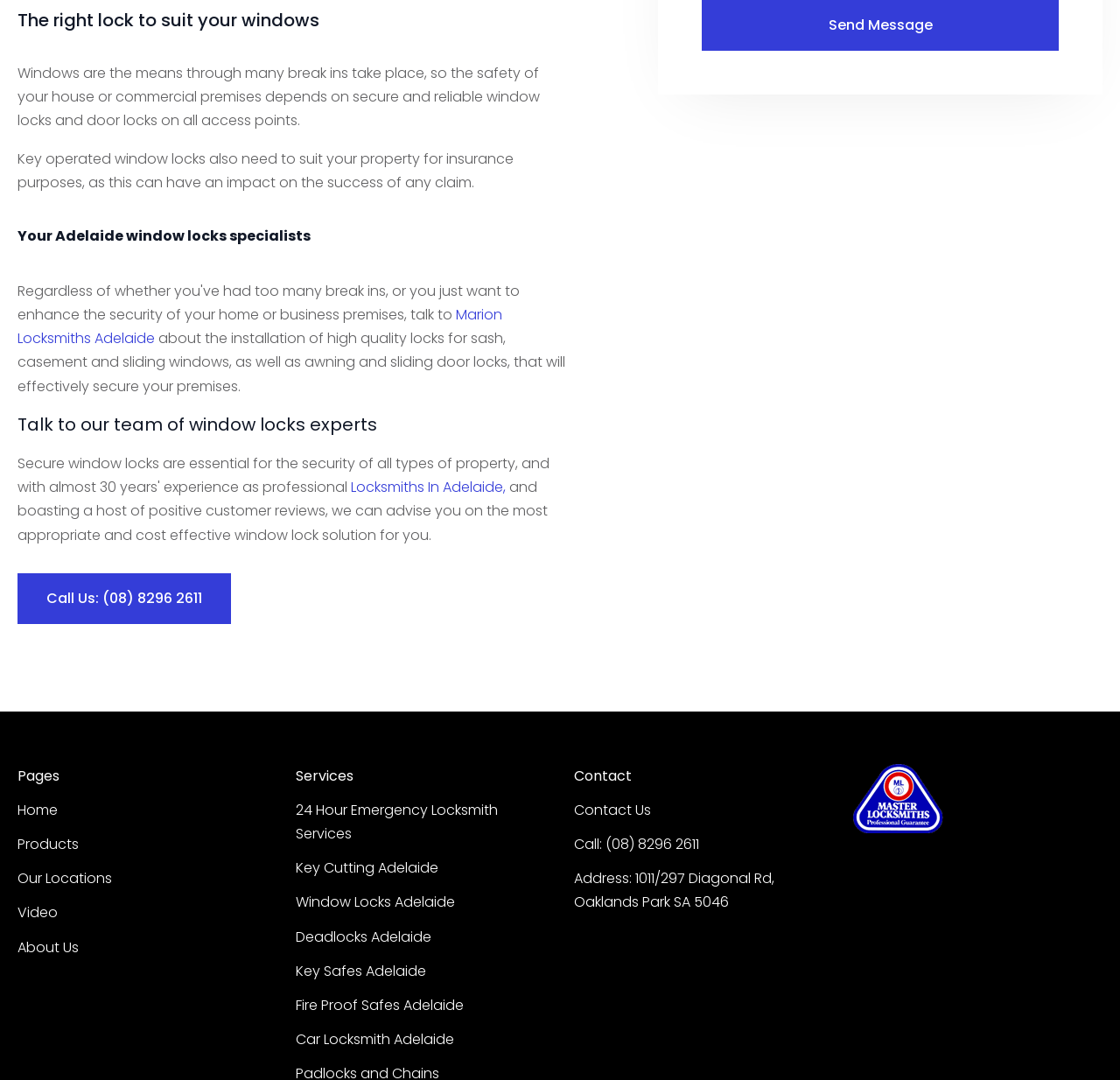Respond to the question below with a single word or phrase: What is the name of the locksmith company?

Marion Locksmiths Adelaide